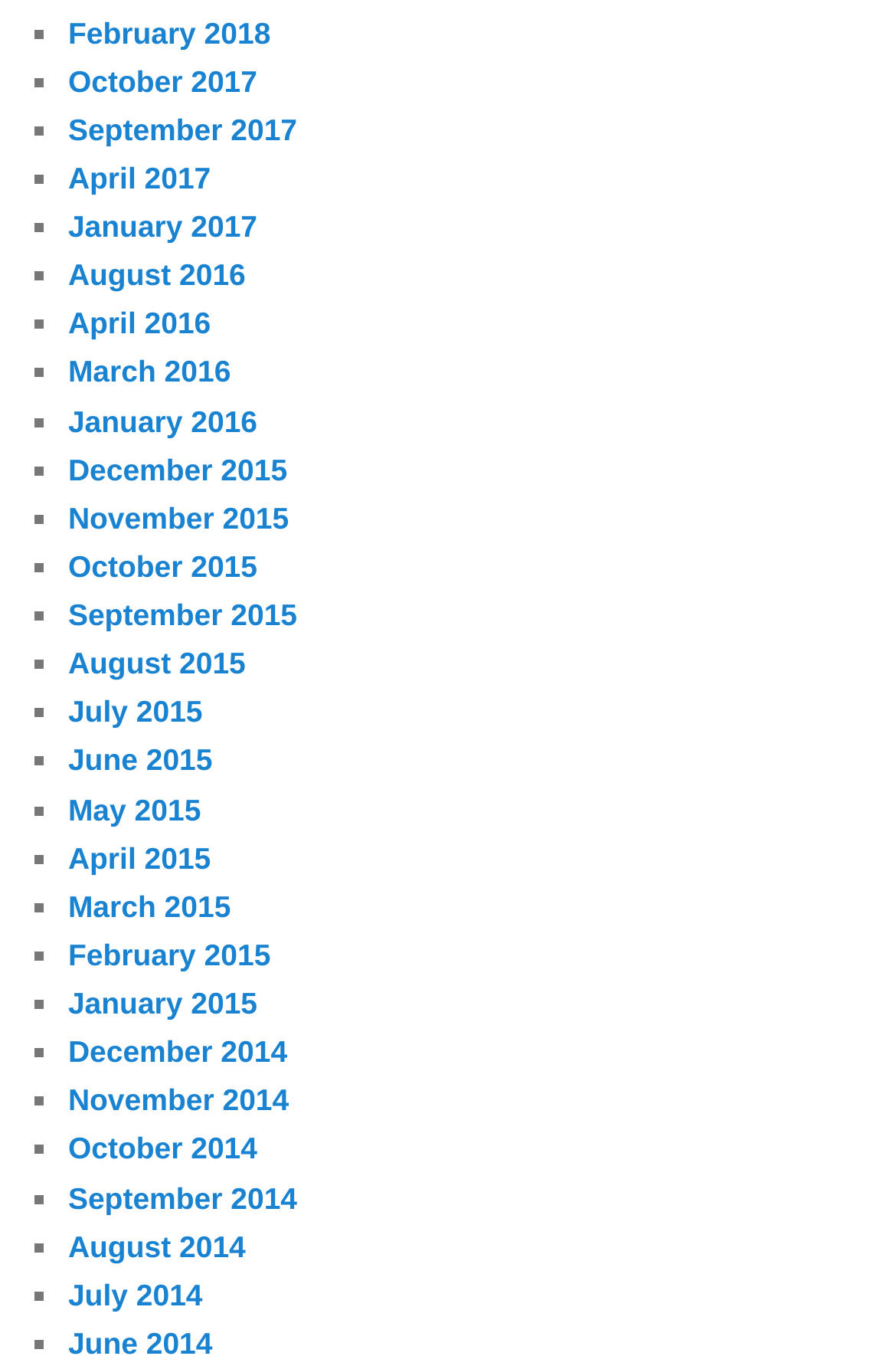Identify the bounding box coordinates for the region to click in order to carry out this instruction: "Go to March 2016". Provide the coordinates using four float numbers between 0 and 1, formatted as [left, top, right, bottom].

[0.076, 0.262, 0.258, 0.287]